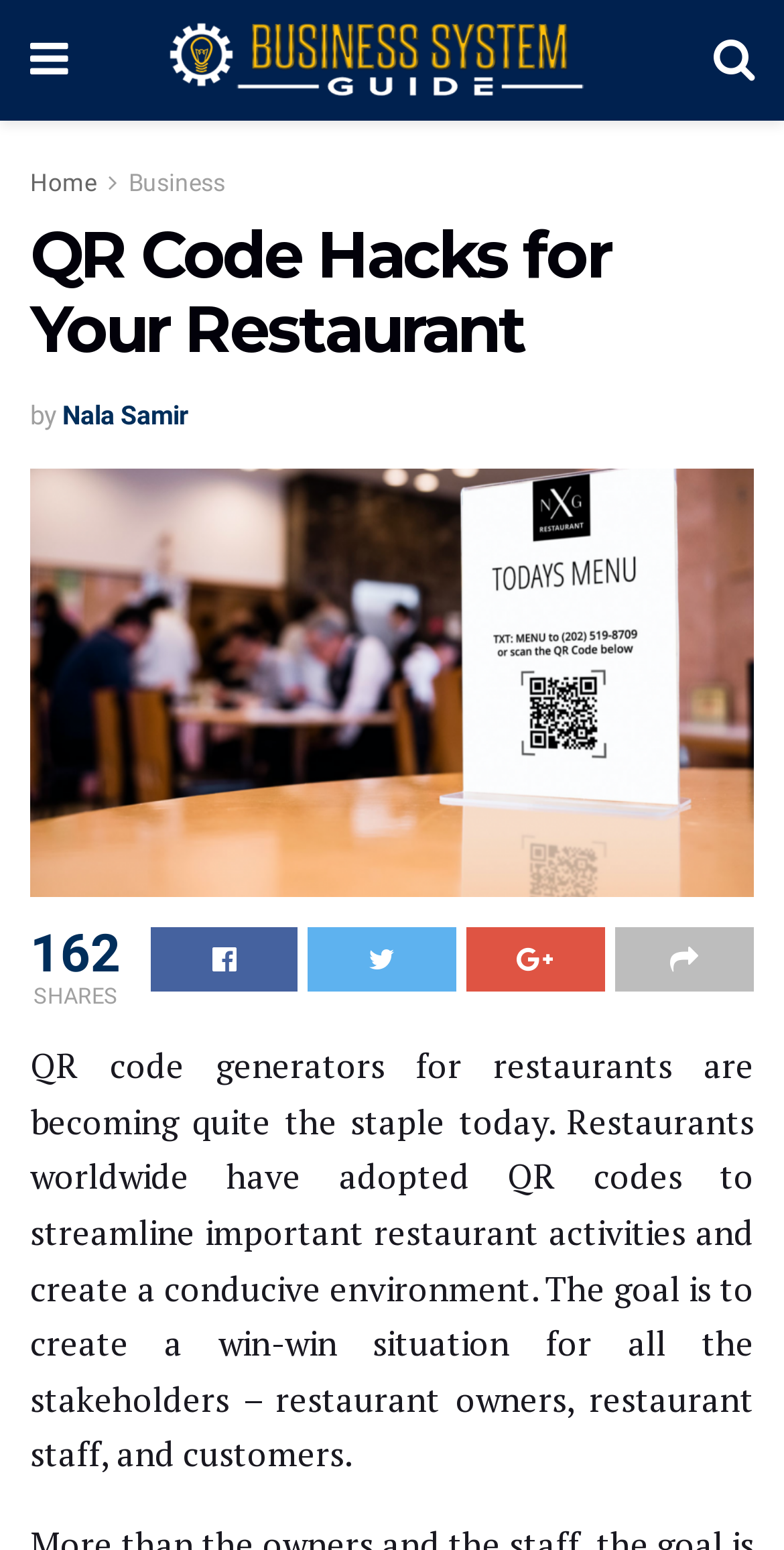Respond to the question below with a concise word or phrase:
What is the goal of using QR codes in restaurants?

to create a win-win situation